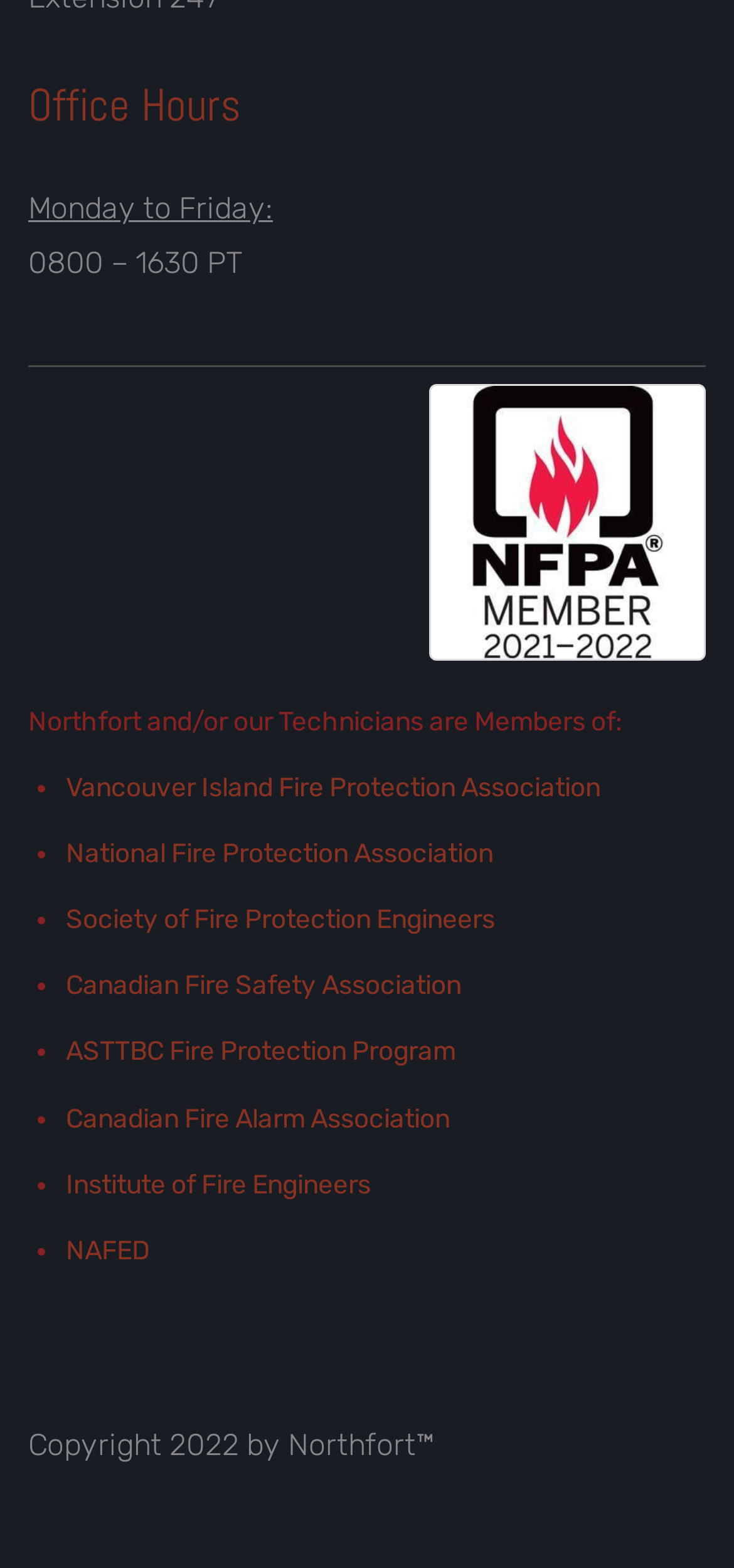Identify the bounding box coordinates of the area that should be clicked in order to complete the given instruction: "View office hours". The bounding box coordinates should be four float numbers between 0 and 1, i.e., [left, top, right, bottom].

[0.038, 0.041, 0.962, 0.093]